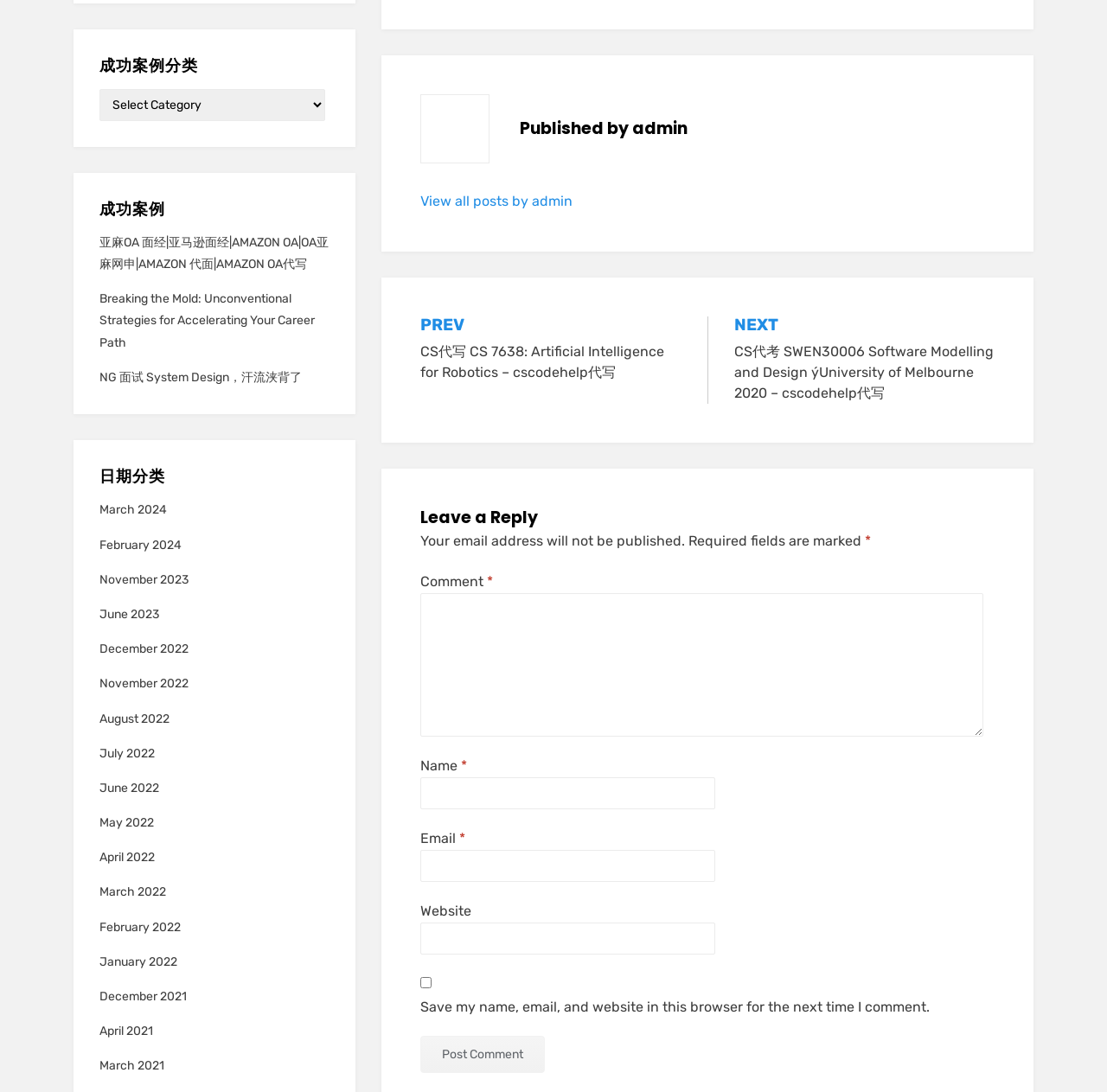Determine the bounding box coordinates of the clickable region to follow the instruction: "Enter a comment in the 'Comment *' textbox".

[0.38, 0.54, 0.888, 0.67]